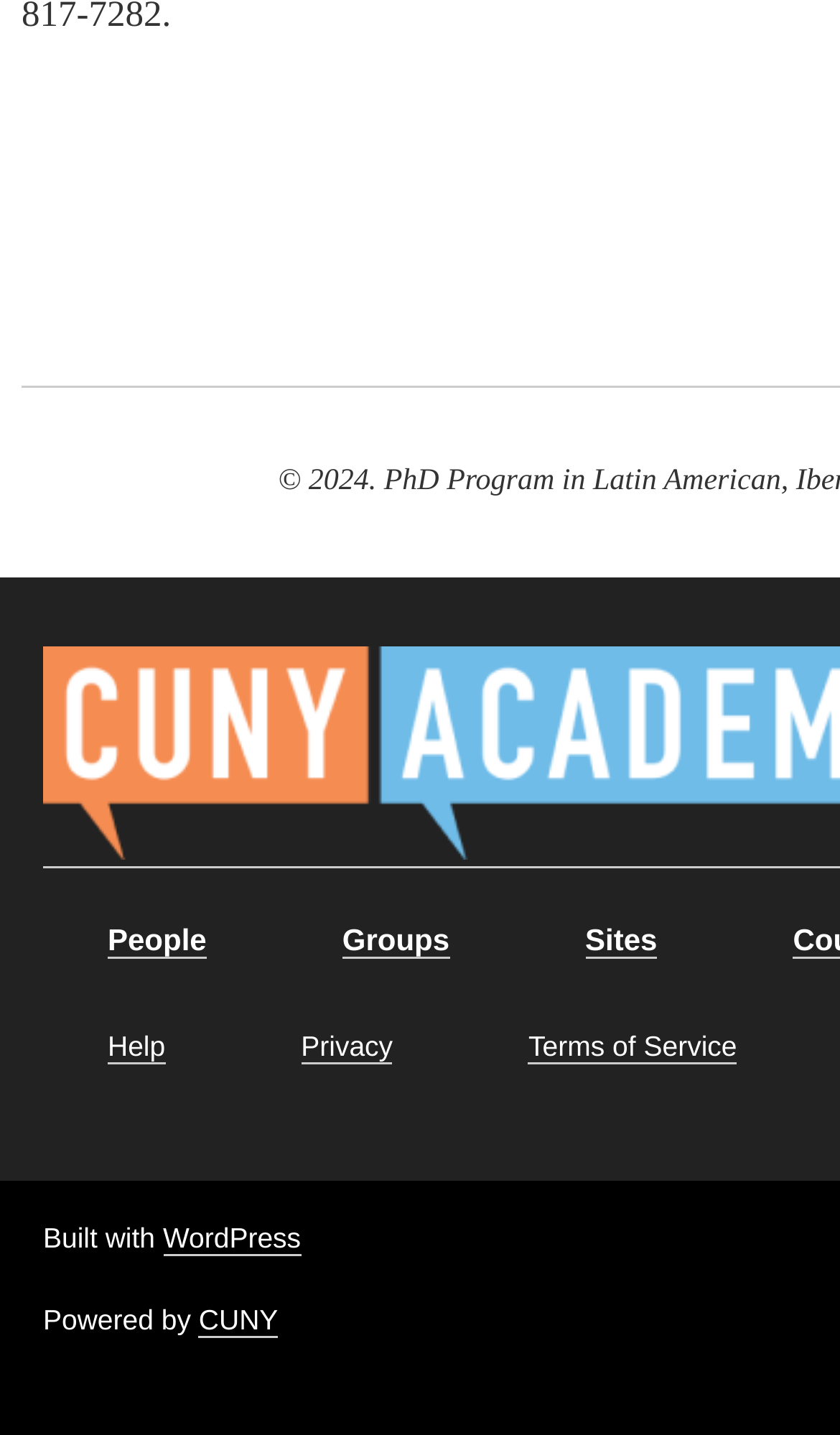Given the description of the UI element: "Groups", predict the bounding box coordinates in the form of [left, top, right, bottom], with each value being a float between 0 and 1.

[0.407, 0.643, 0.535, 0.668]